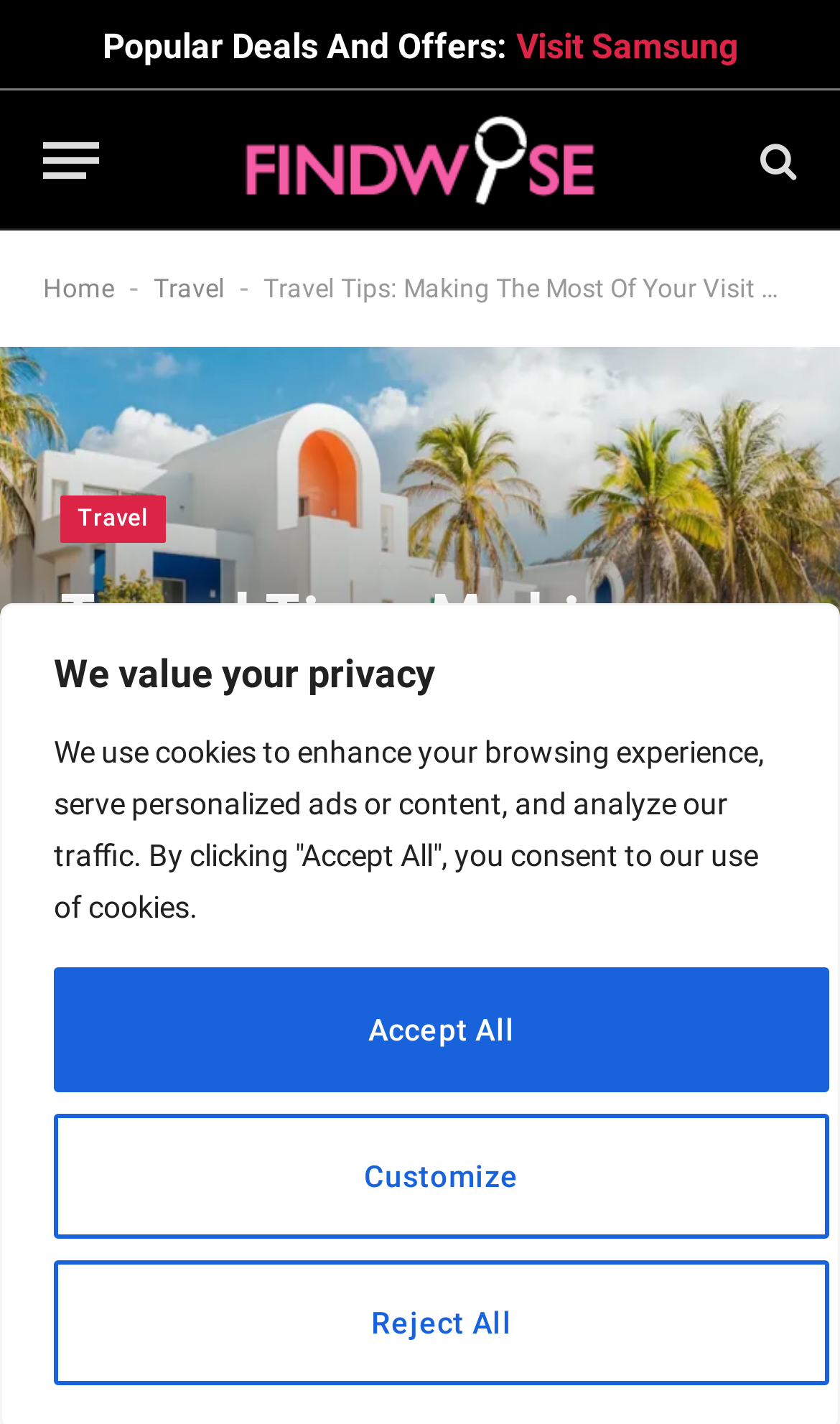Identify and provide the bounding box coordinates of the UI element described: "aria-label="Menu"". The coordinates should be formatted as [left, top, right, bottom], with each number being a float between 0 and 1.

[0.051, 0.079, 0.118, 0.147]